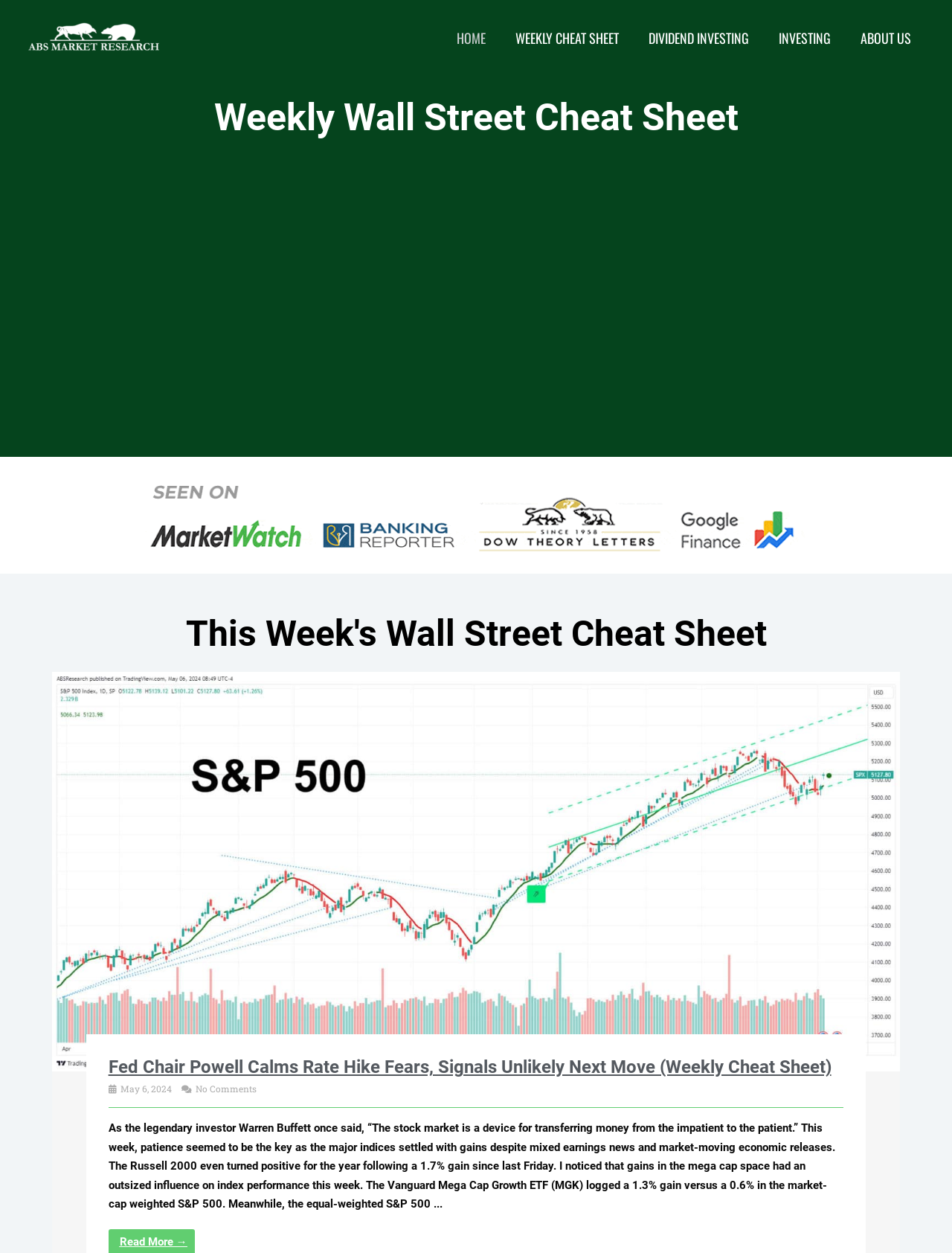Determine the bounding box coordinates of the UI element that matches the following description: "Dividend Investing". The coordinates should be four float numbers between 0 and 1 in the format [left, top, right, bottom].

[0.666, 0.0, 0.802, 0.061]